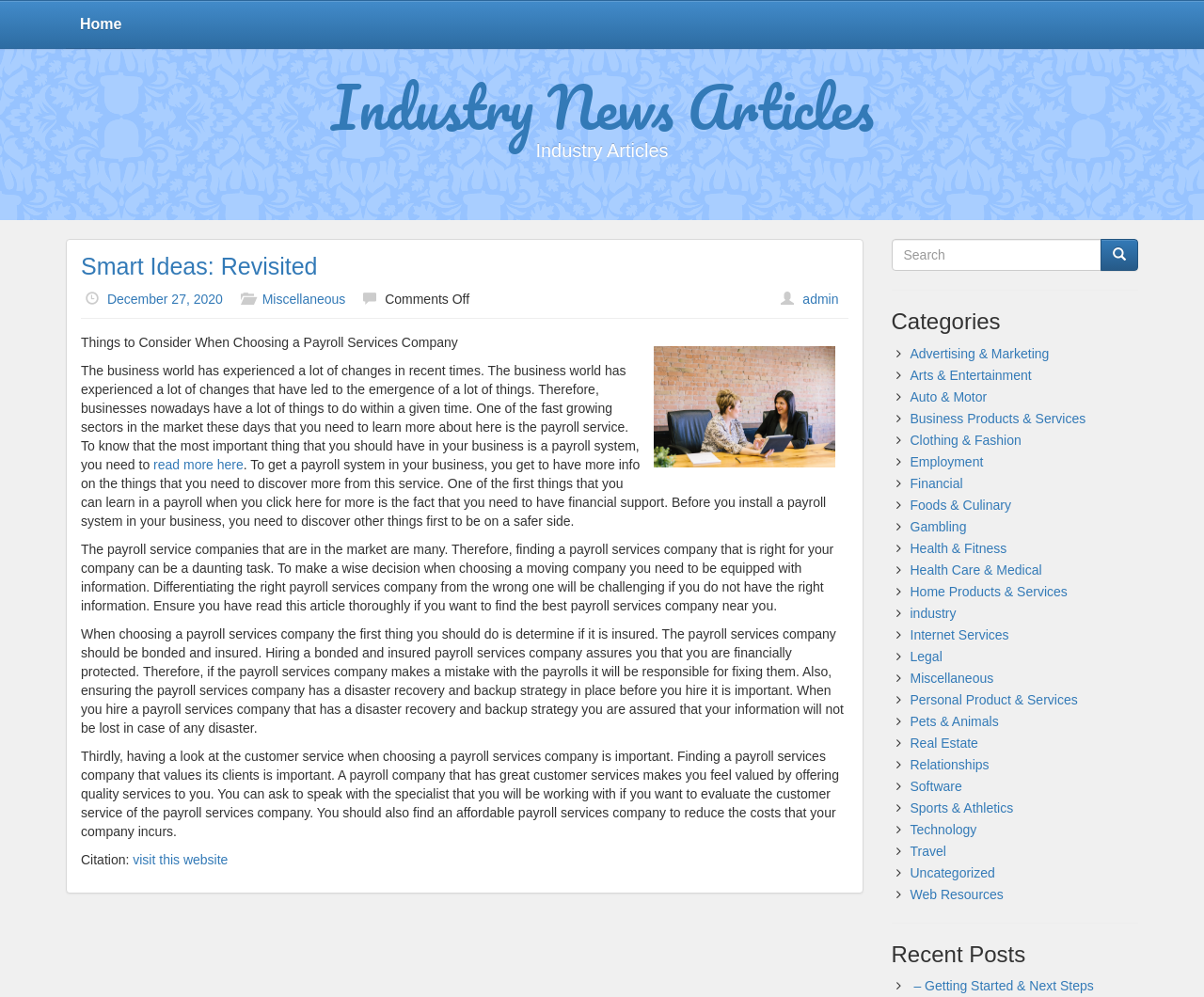Describe in detail what you see on the webpage.

The webpage is titled "Smart Ideas: Revisited – Industry News Articles" and appears to be a blog or news article page. At the top, there is a navigation menu with links to "Home" and "Industry News Articles". Below this, there is a heading that reads "Smart Ideas: Revisited" with a link to the same title.

The main content of the page is an article titled "Things to Consider When Choosing a Payroll Services Company". The article discusses the importance of choosing a reliable payroll services company and provides tips on what to look for when selecting one. The text is divided into several paragraphs, with a "read more here" link in the middle.

To the right of the article, there is a sidebar with several sections. The top section has a search bar with a button. Below this, there is a list of categories, including "Advertising & Marketing", "Arts & Entertainment", and many others. Each category is a link.

Further down the sidebar, there is a section titled "Recent Posts" with a single link to an article titled "– Getting Started & Next Steps". At the very bottom of the page, there is a horizontal separator line.

There is also an image on the page, located below the article title, but its content is not described. Additionally, there are several links to dates, authors, and comments scattered throughout the page.